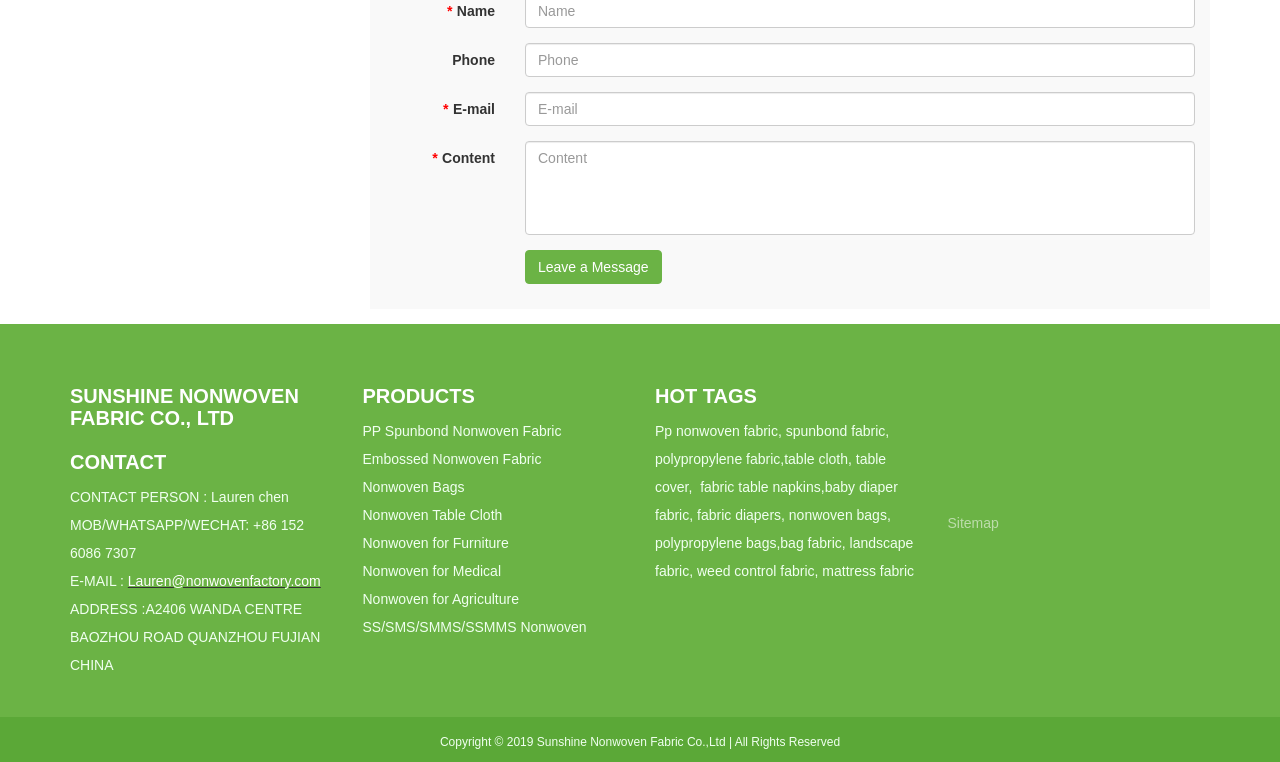Please find the bounding box coordinates for the clickable element needed to perform this instruction: "Click Leave a Message".

[0.41, 0.328, 0.517, 0.372]